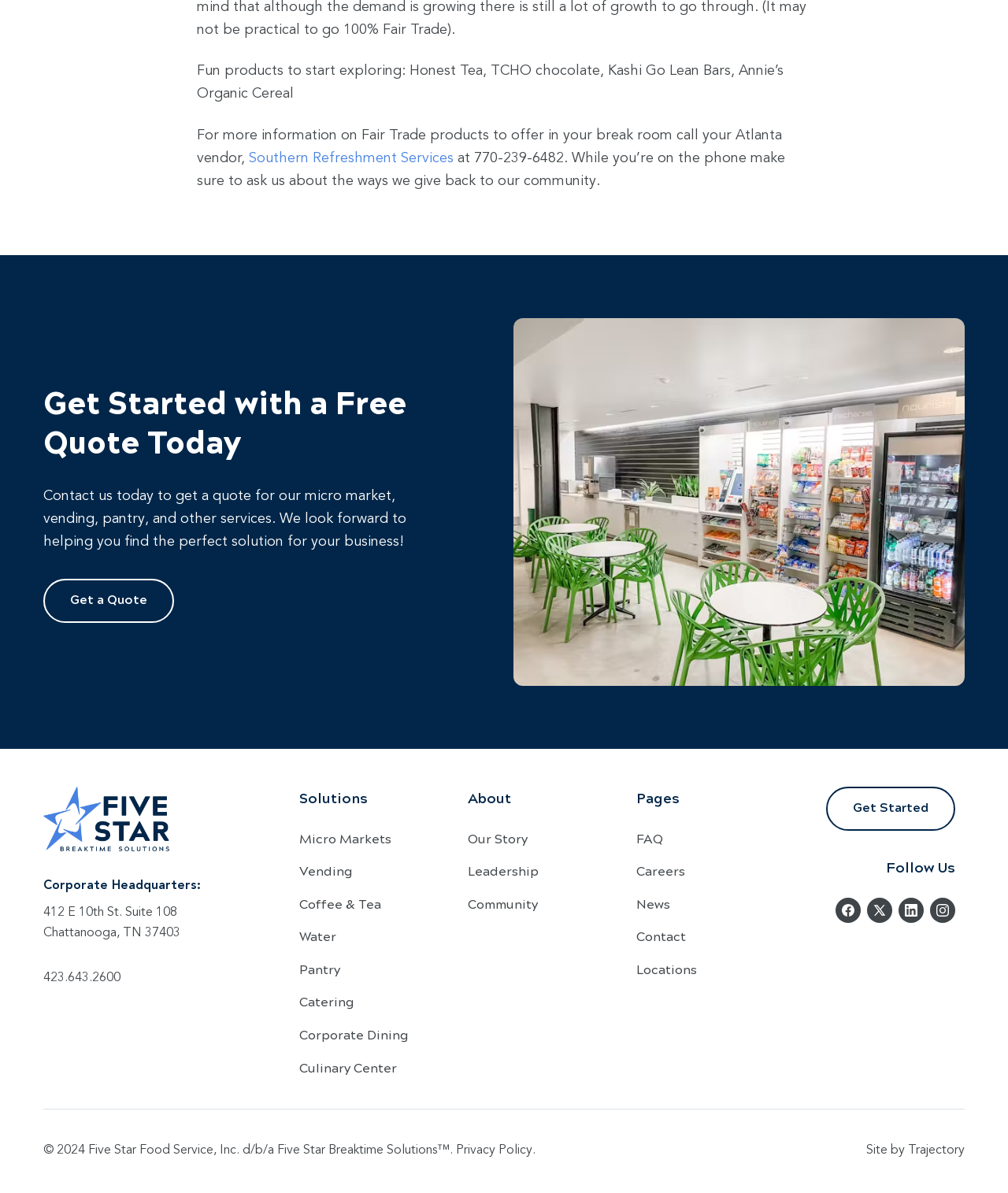What type of products are shown in the image?
Look at the image and respond with a one-word or short-phrase answer.

Beverage coolers and snacks